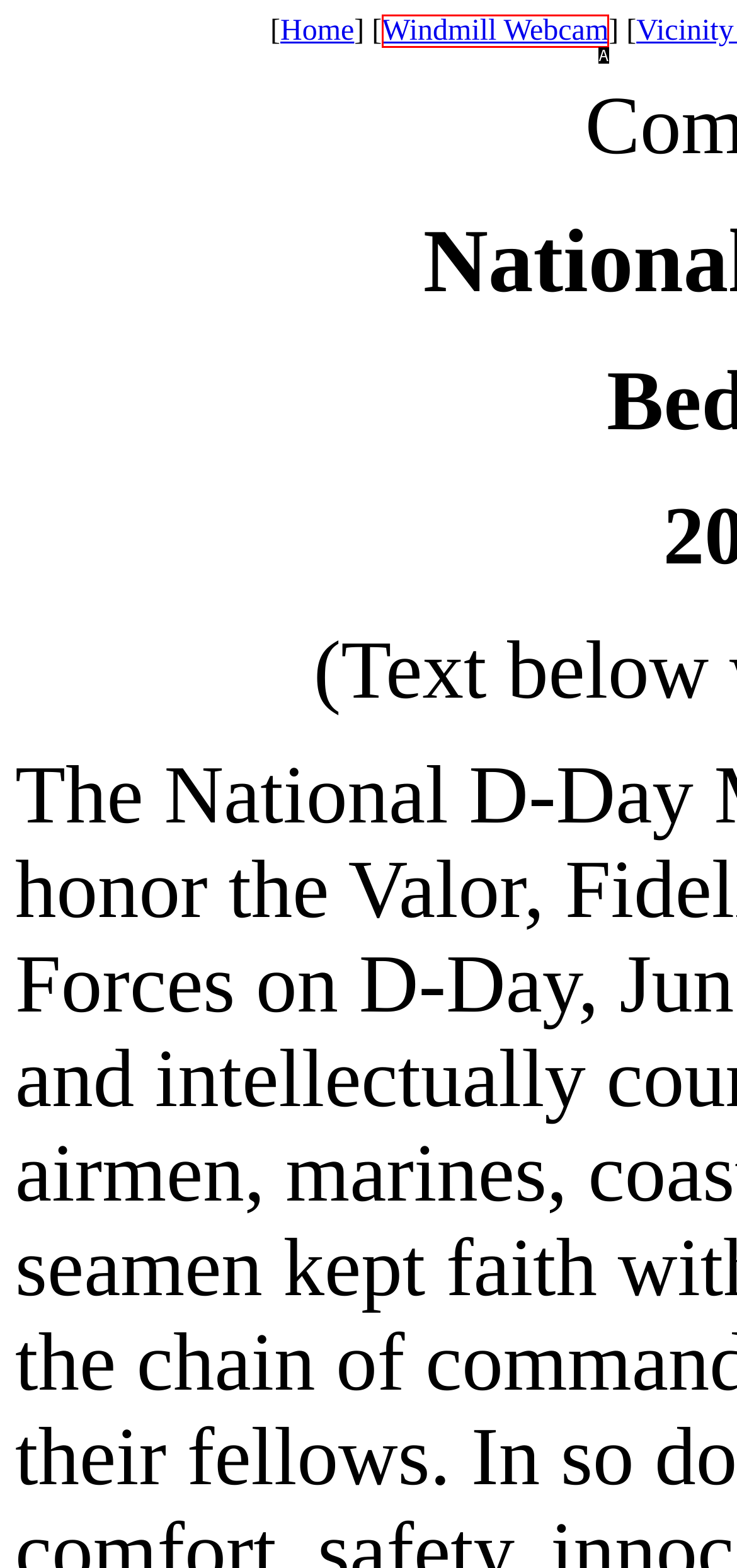Tell me which option best matches this description: Windmill Webcam
Answer with the letter of the matching option directly from the given choices.

A